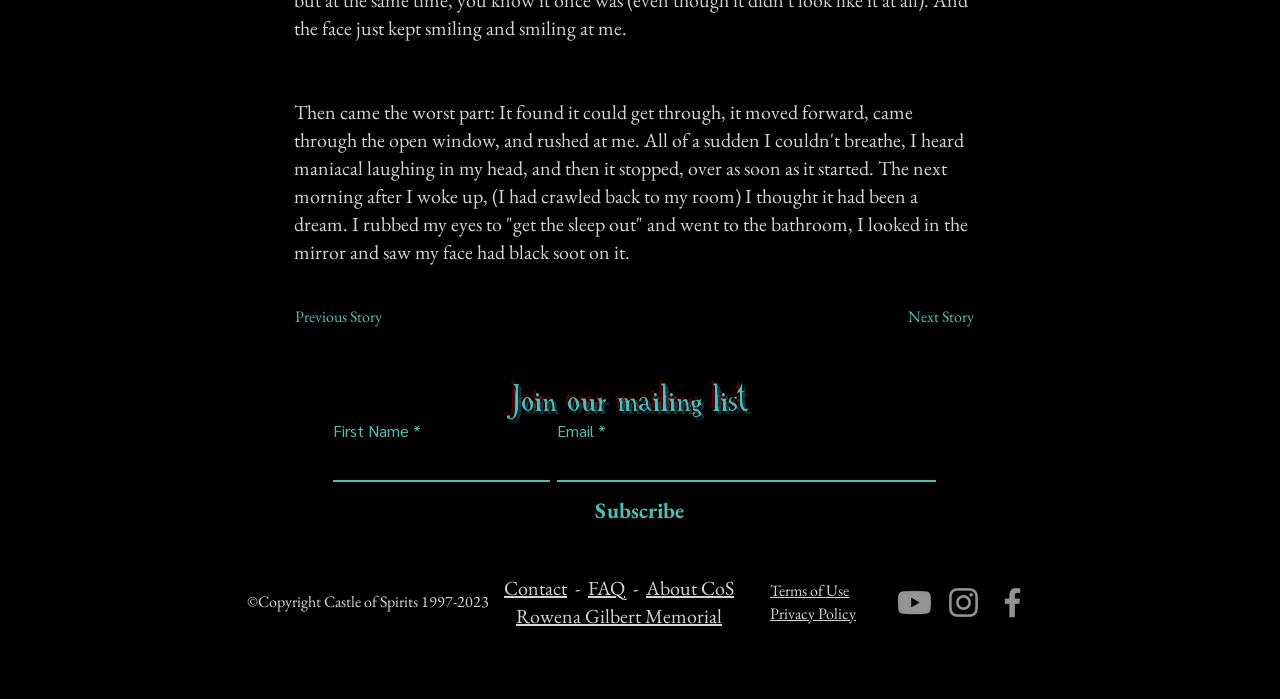What is the story about?
Based on the image, answer the question with as much detail as possible.

The story is about a person who had a terrifying experience where something came through an open window and rushed at them, causing them to feel like they couldn't breathe and hear maniacal laughing in their head.